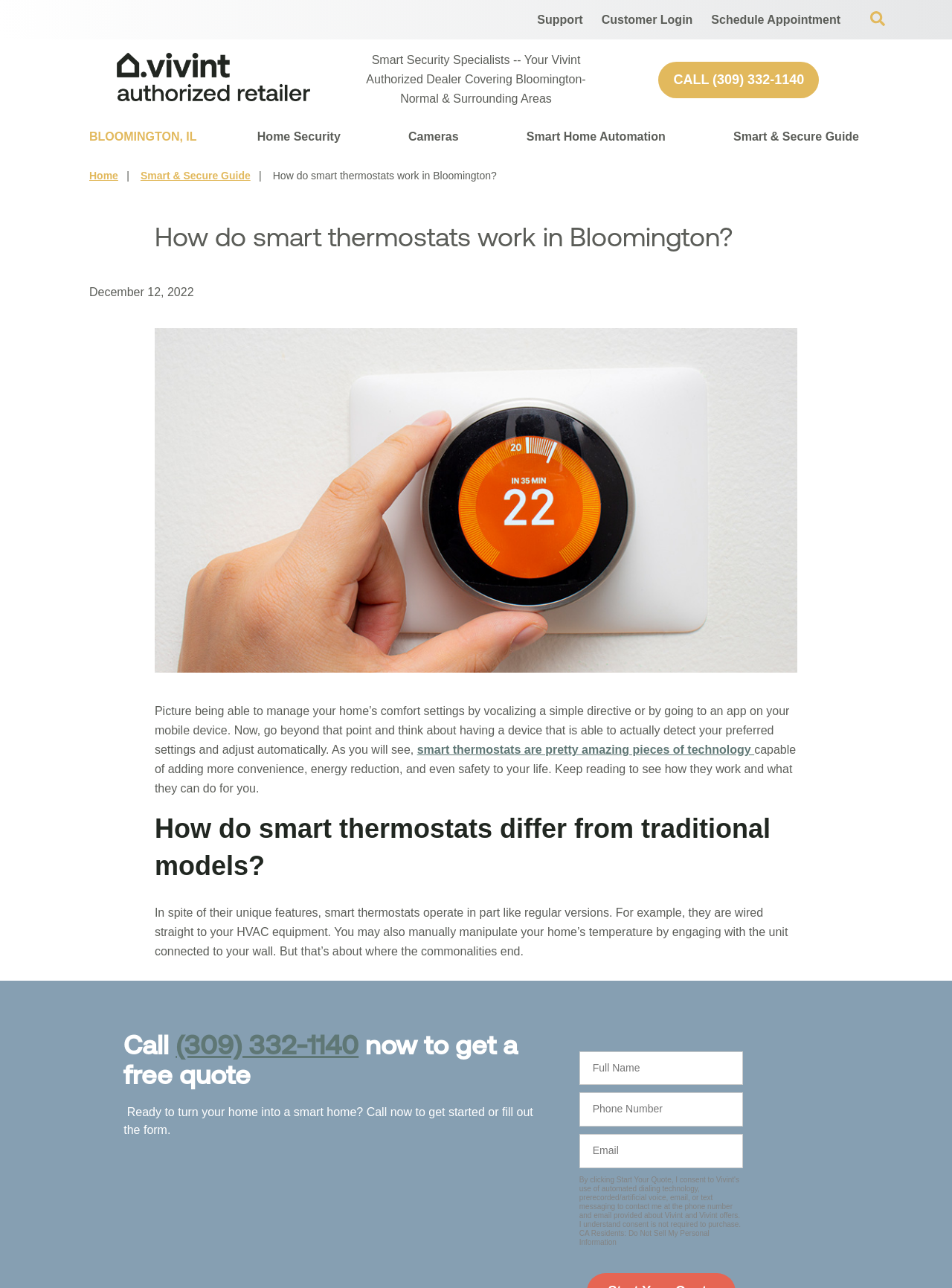Use a single word or phrase to answer the question:
What is the phone number to call for a free quote?

(309) 332-1140